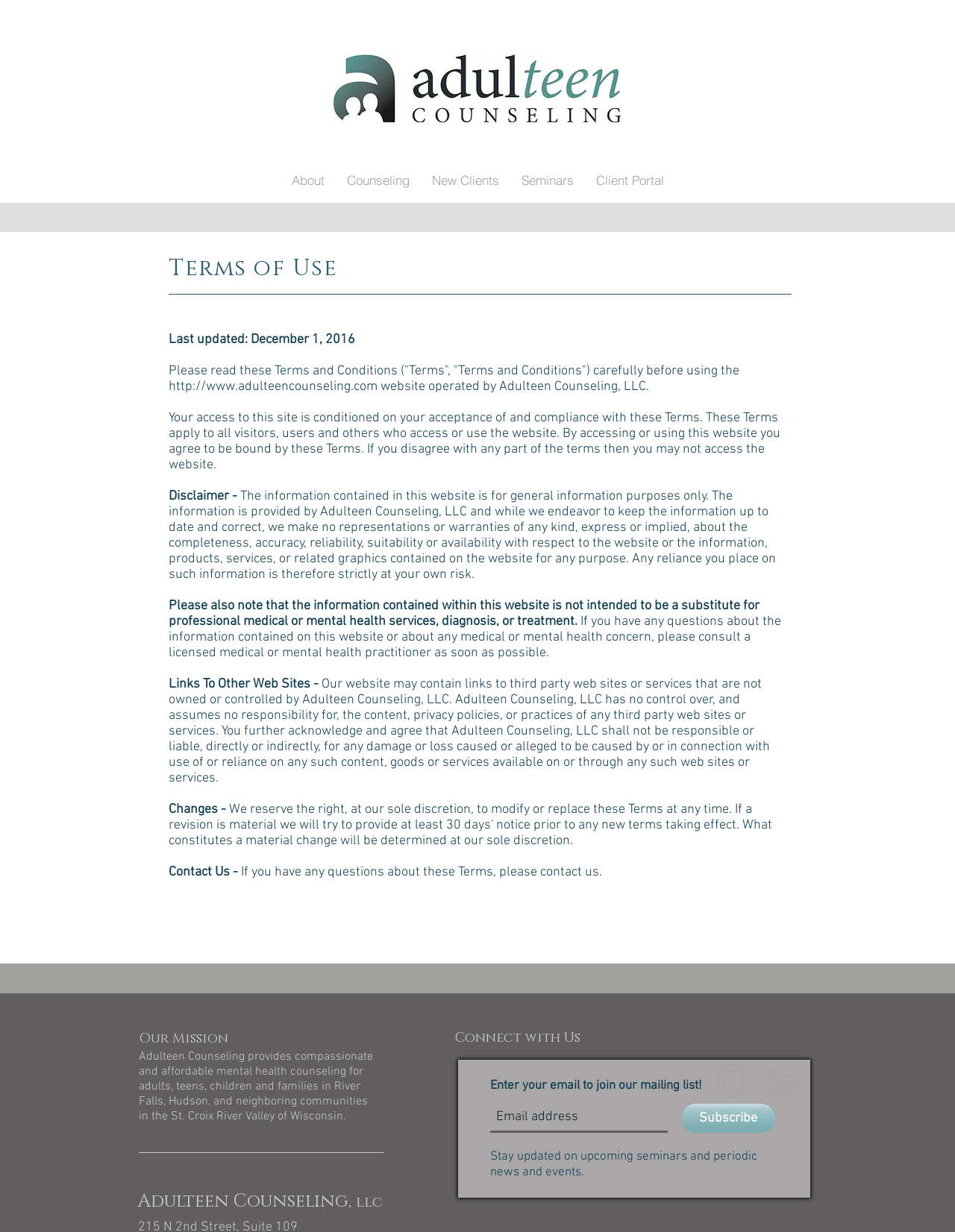What is the location of Adulteen Counseling?
Look at the screenshot and respond with one word or a short phrase.

River Falls, Hudson, and neighboring communities